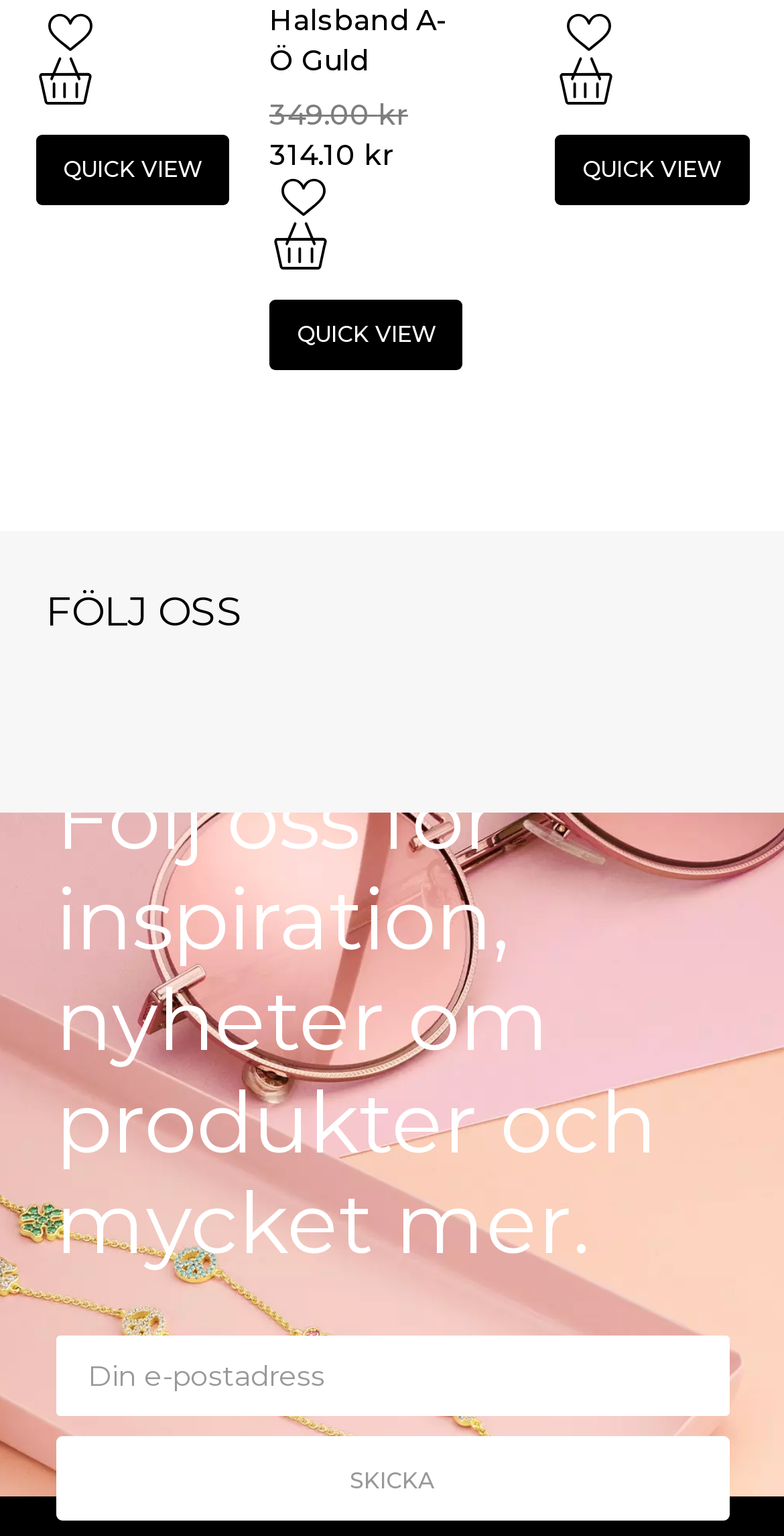Please provide a brief answer to the question using only one word or phrase: 
How many links are there with the text 'klockorochsmycken'?

4